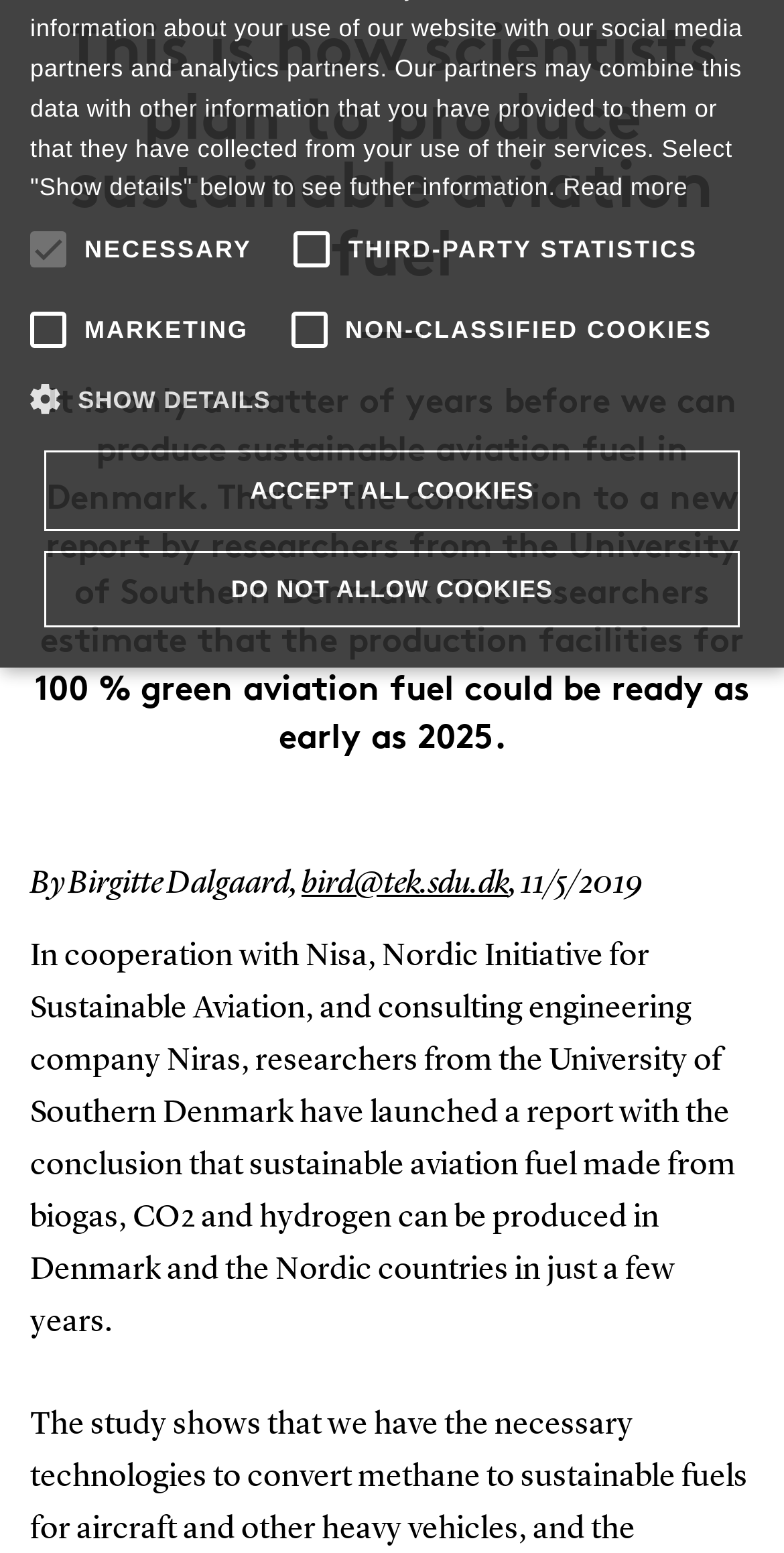Identify the bounding box of the HTML element described as: "Third-party statistics".

[0.341, 0.47, 0.667, 0.498]